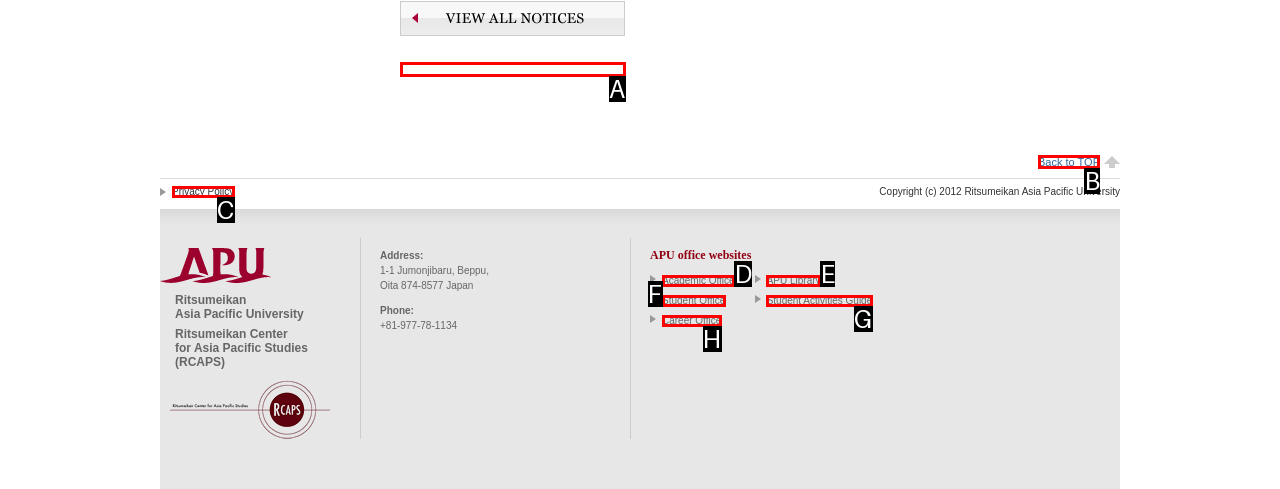Select the appropriate HTML element to click for the following task: Go back to top
Answer with the letter of the selected option from the given choices directly.

B